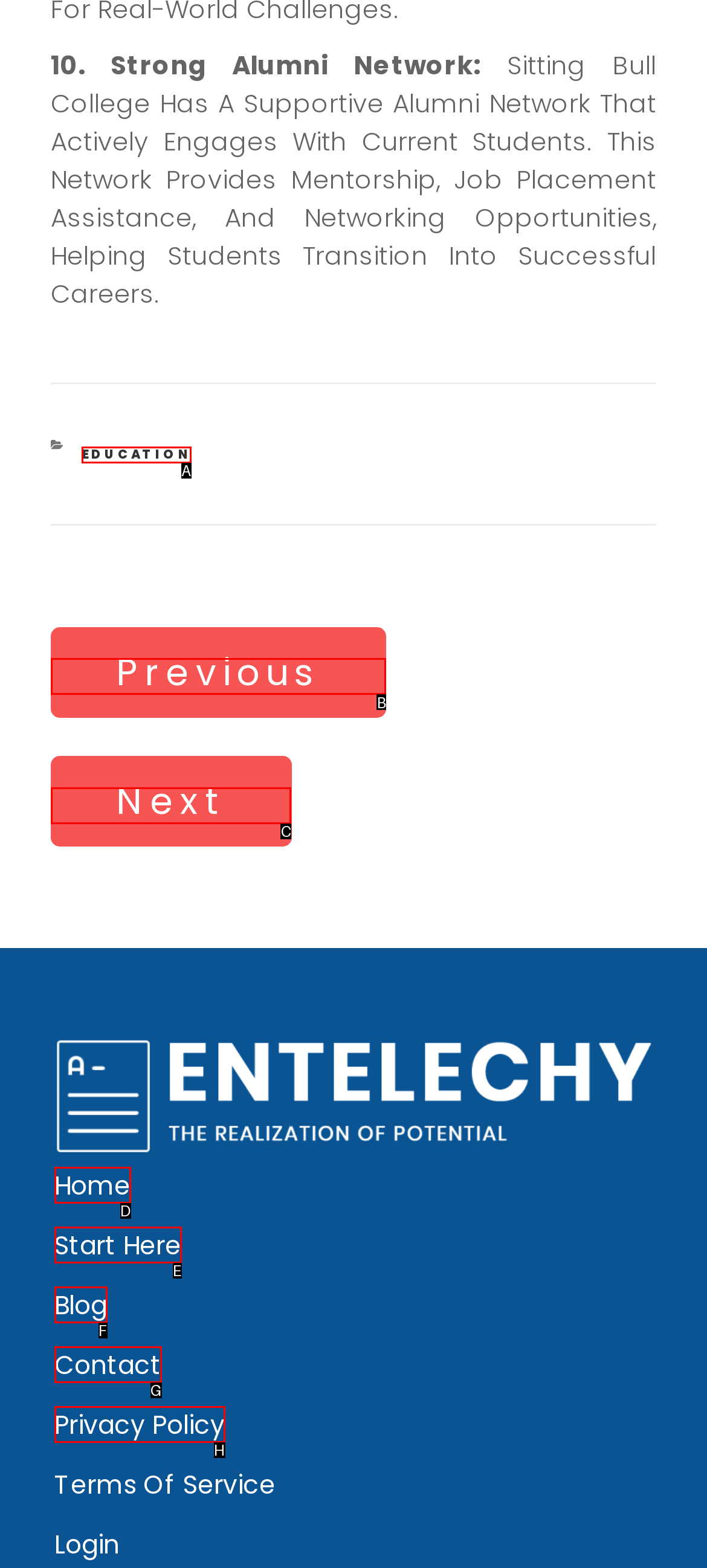Tell me which one HTML element you should click to complete the following task: go to previous post
Answer with the option's letter from the given choices directly.

B